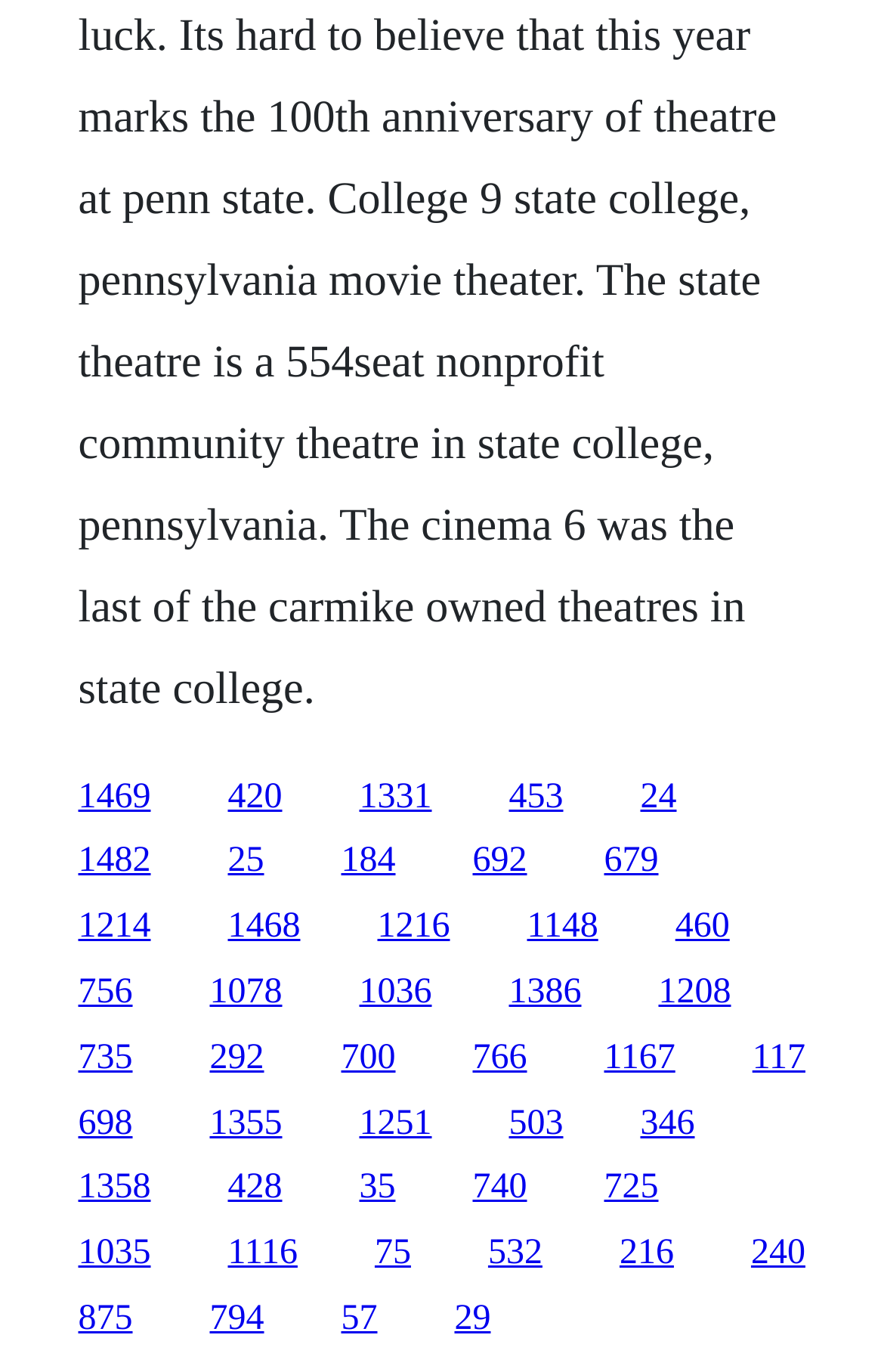Locate the bounding box coordinates of the clickable element to fulfill the following instruction: "go to the fourth link". Provide the coordinates as four float numbers between 0 and 1 in the format [left, top, right, bottom].

[0.576, 0.566, 0.637, 0.594]